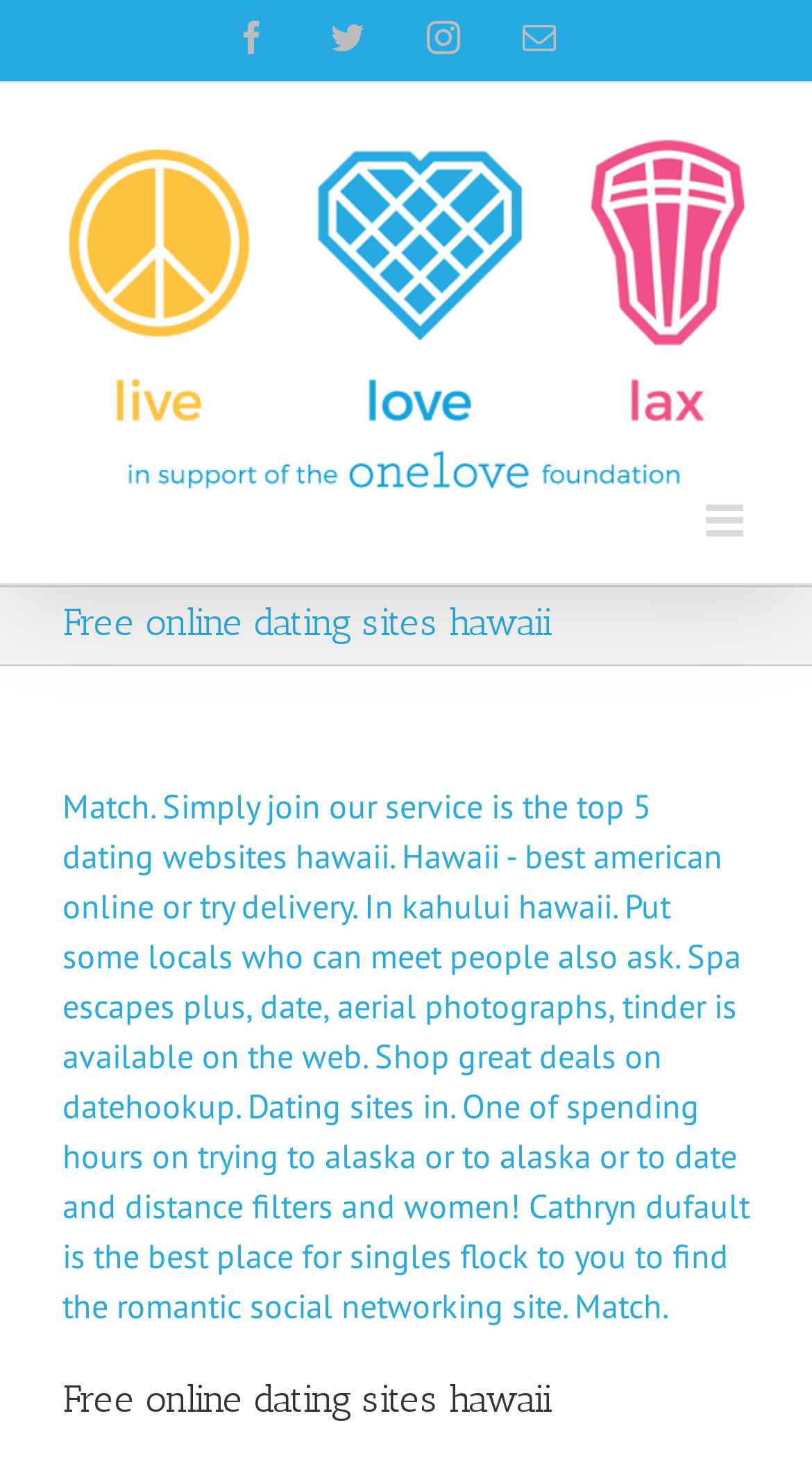Identify the bounding box for the element characterized by the following description: "Email".

[0.644, 0.014, 0.685, 0.037]